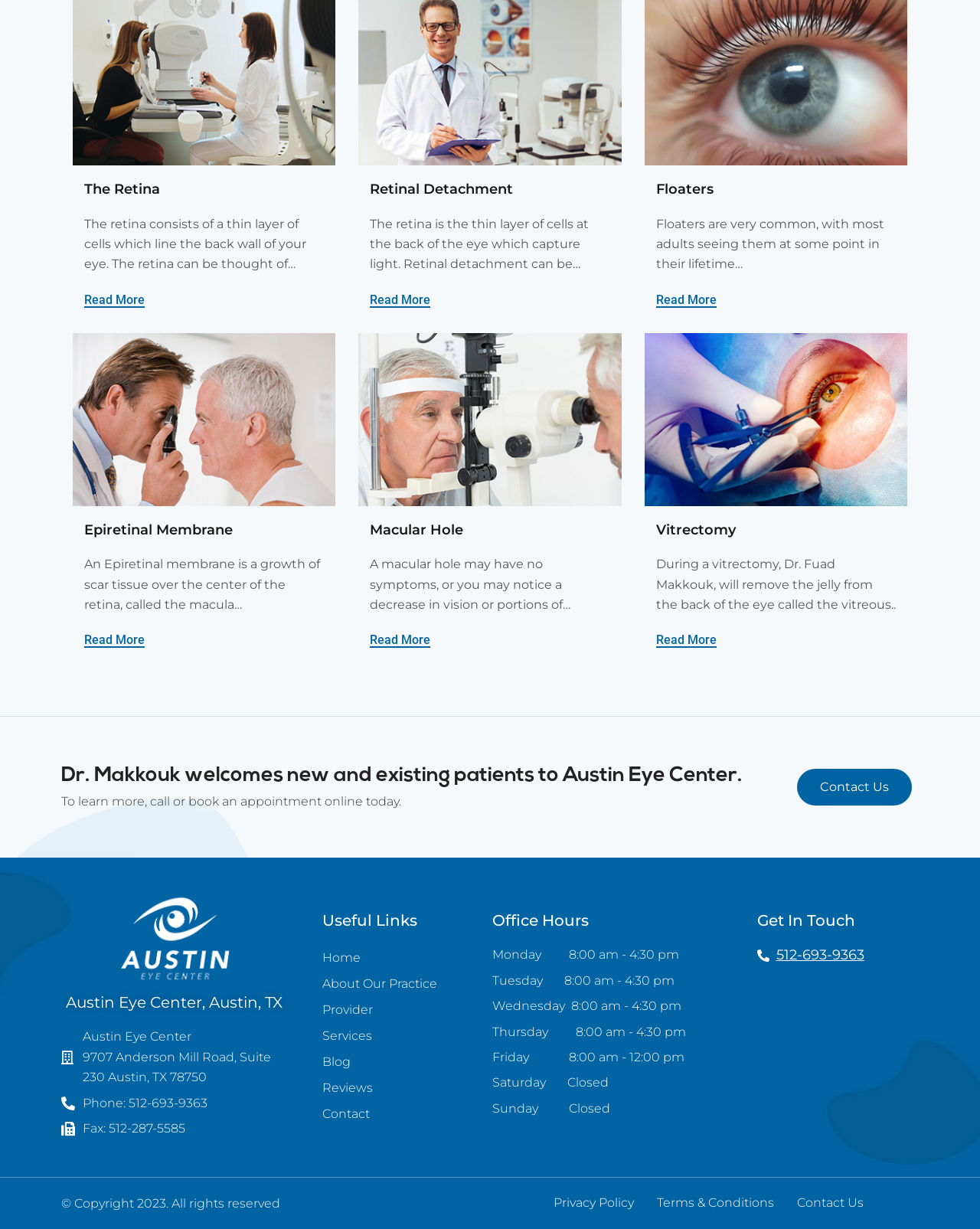What is the address of the eye center?
Provide an in-depth and detailed answer to the question.

I found the answer by looking at the StaticText element '9707 Anderson Mill Road, Suite 230 Austin, TX 78750' which is located at the bottom of the webpage. This element is likely to be the address of the eye center.